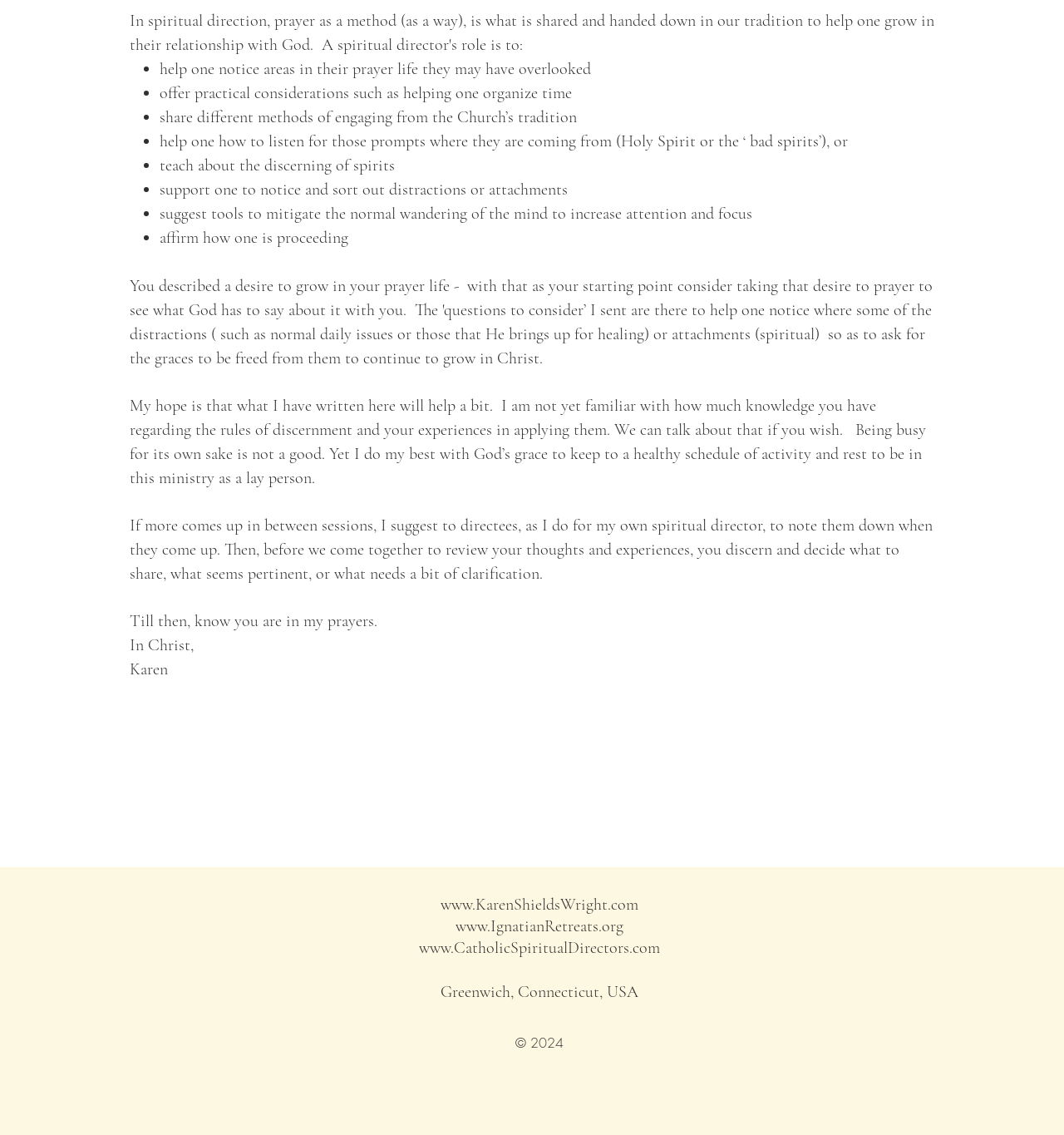Find the bounding box coordinates for the element described here: "aria-label="LinkedIn Social Icon"".

[0.495, 0.955, 0.52, 0.978]